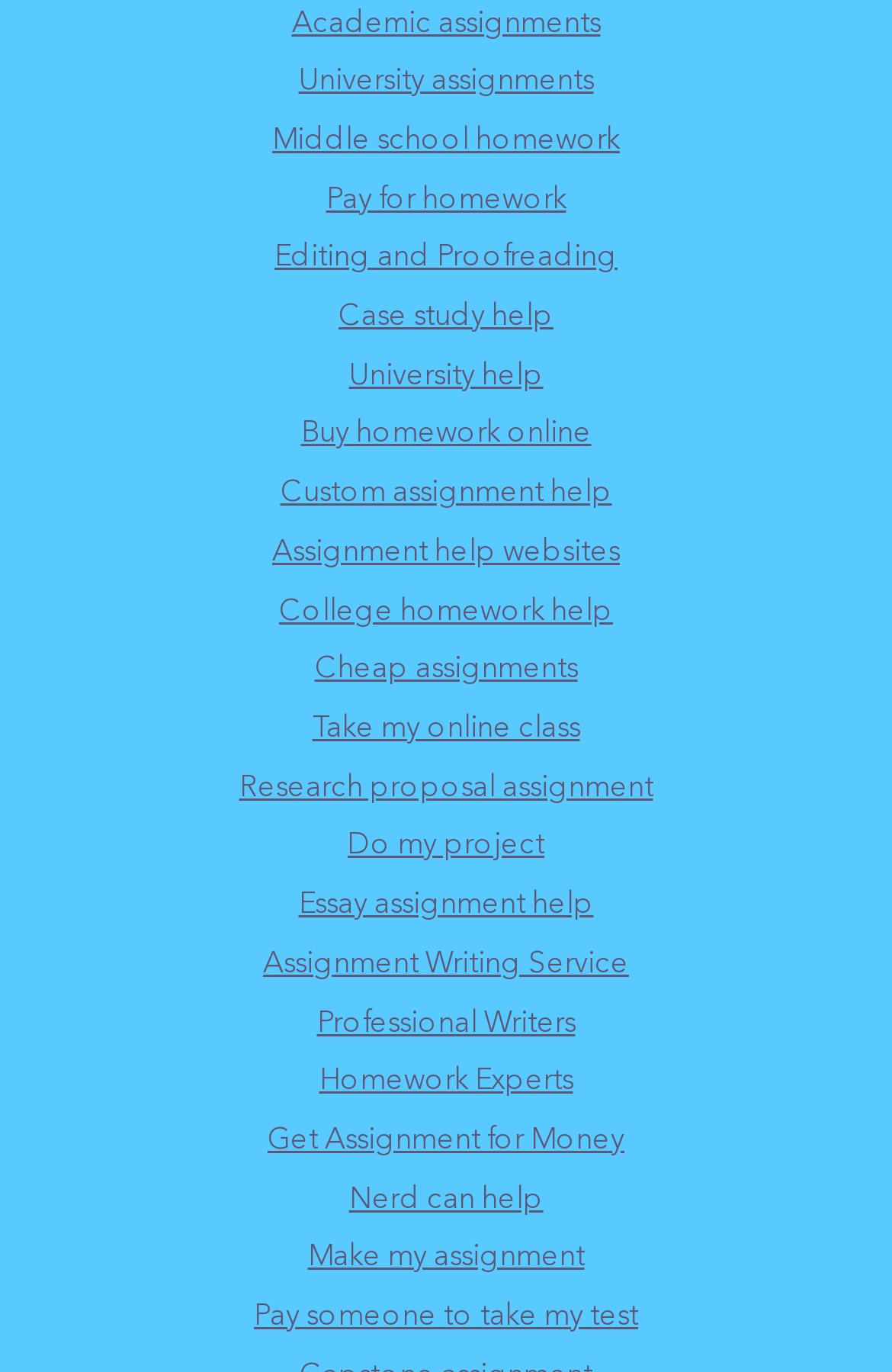Please answer the following question using a single word or phrase: 
Can I find help for a specific type of assignment on this website?

Yes